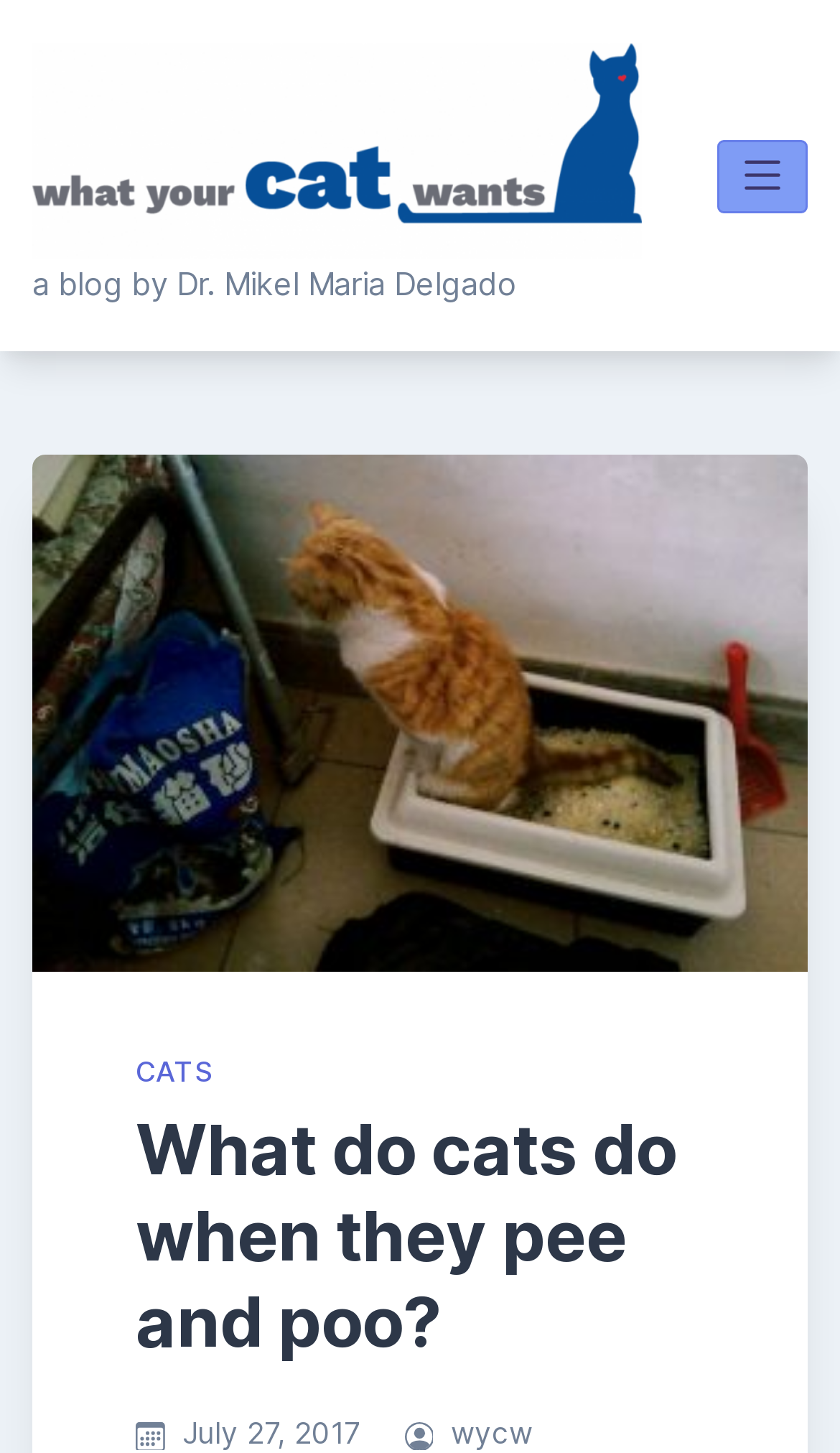What is the text of the main heading? From the image, respond with a single word or brief phrase.

What do cats do when they pee and poo?